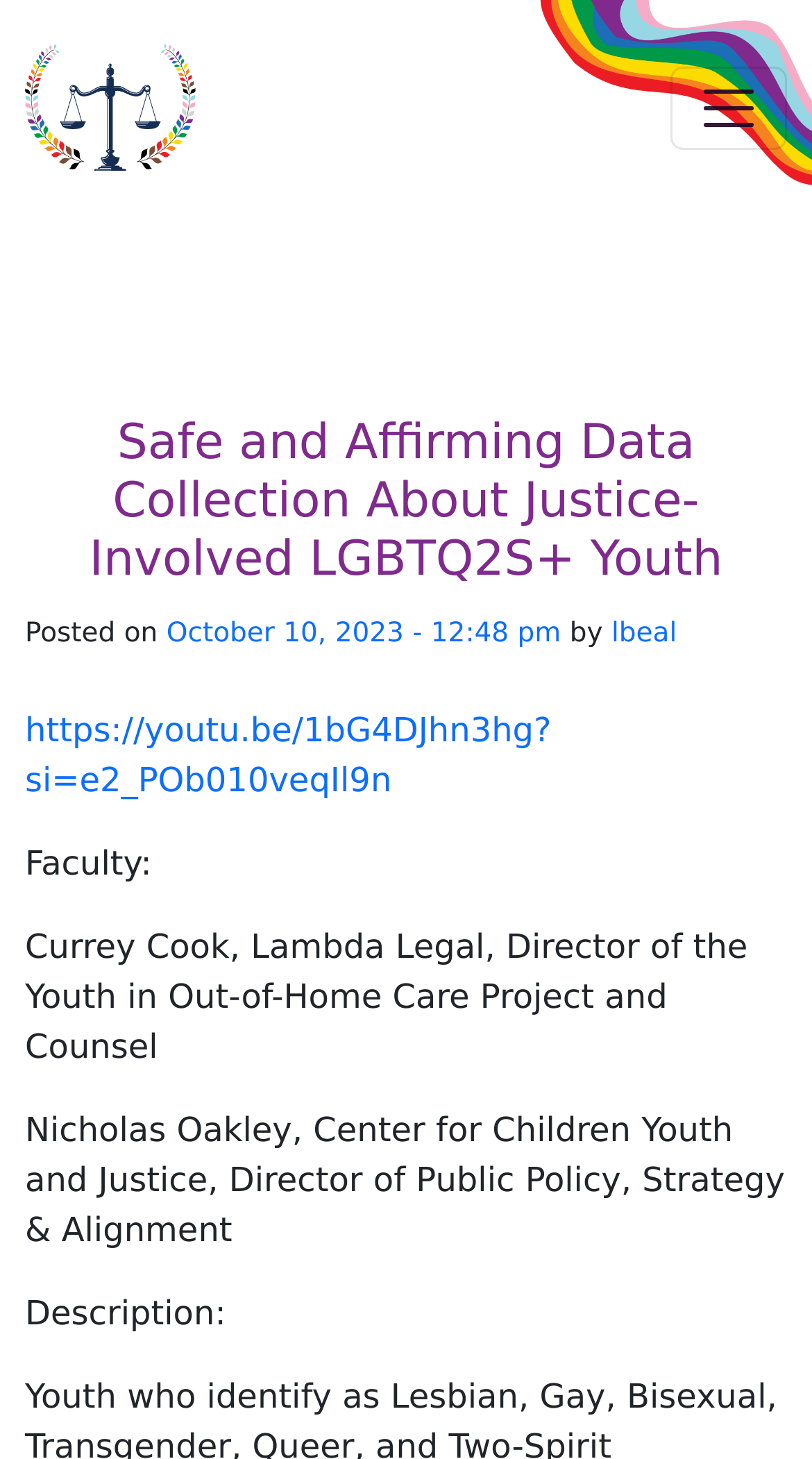What is the name of the resource center?
Using the image as a reference, answer the question in detail.

I found the answer by looking at the top-left corner of the webpage, where there is a link with the text 'Pride Justice Resource Center'.